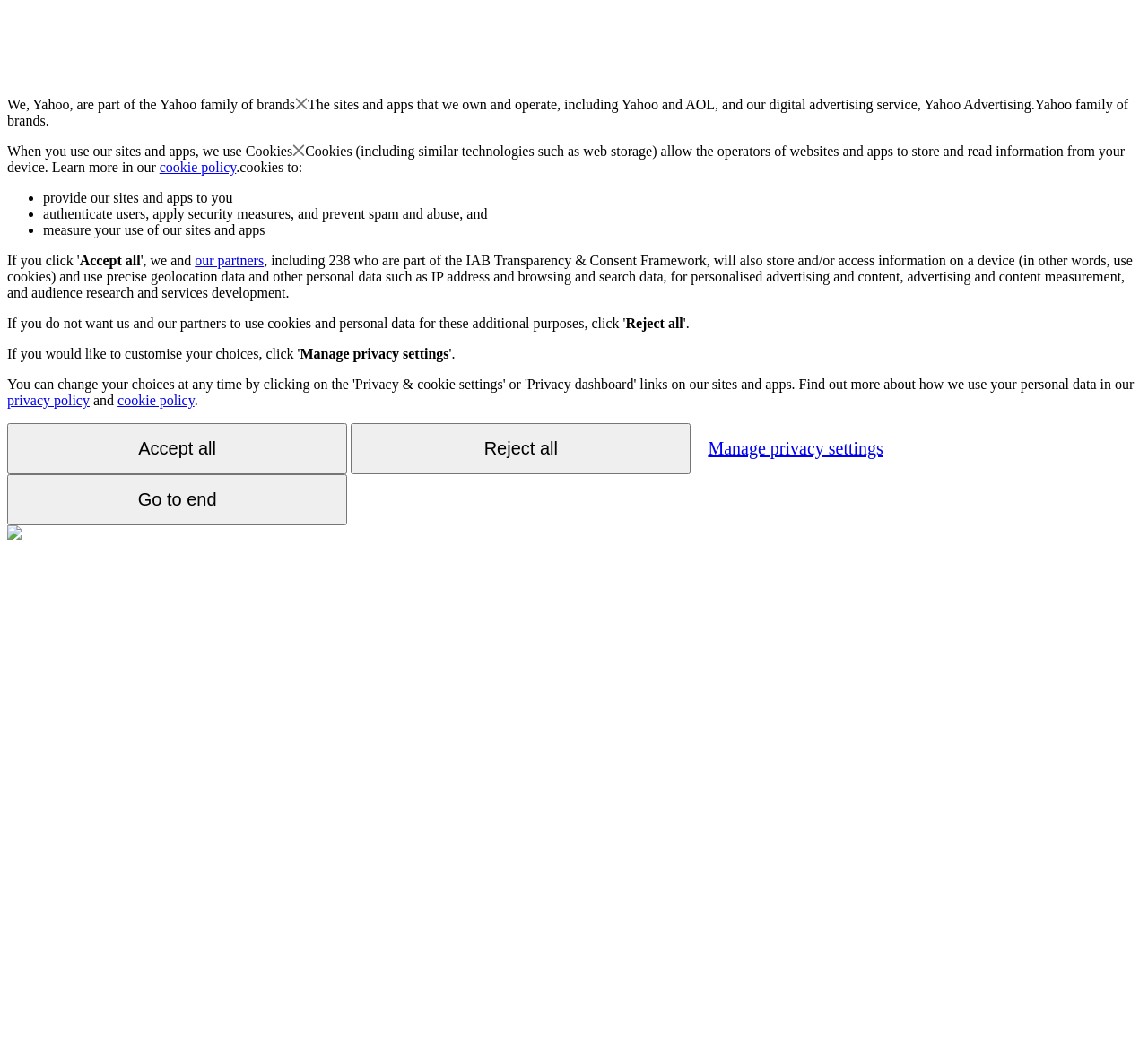Please find the bounding box coordinates for the clickable element needed to perform this instruction: "View the job details of 'Assistant/Associate Professor in Economics'".

None